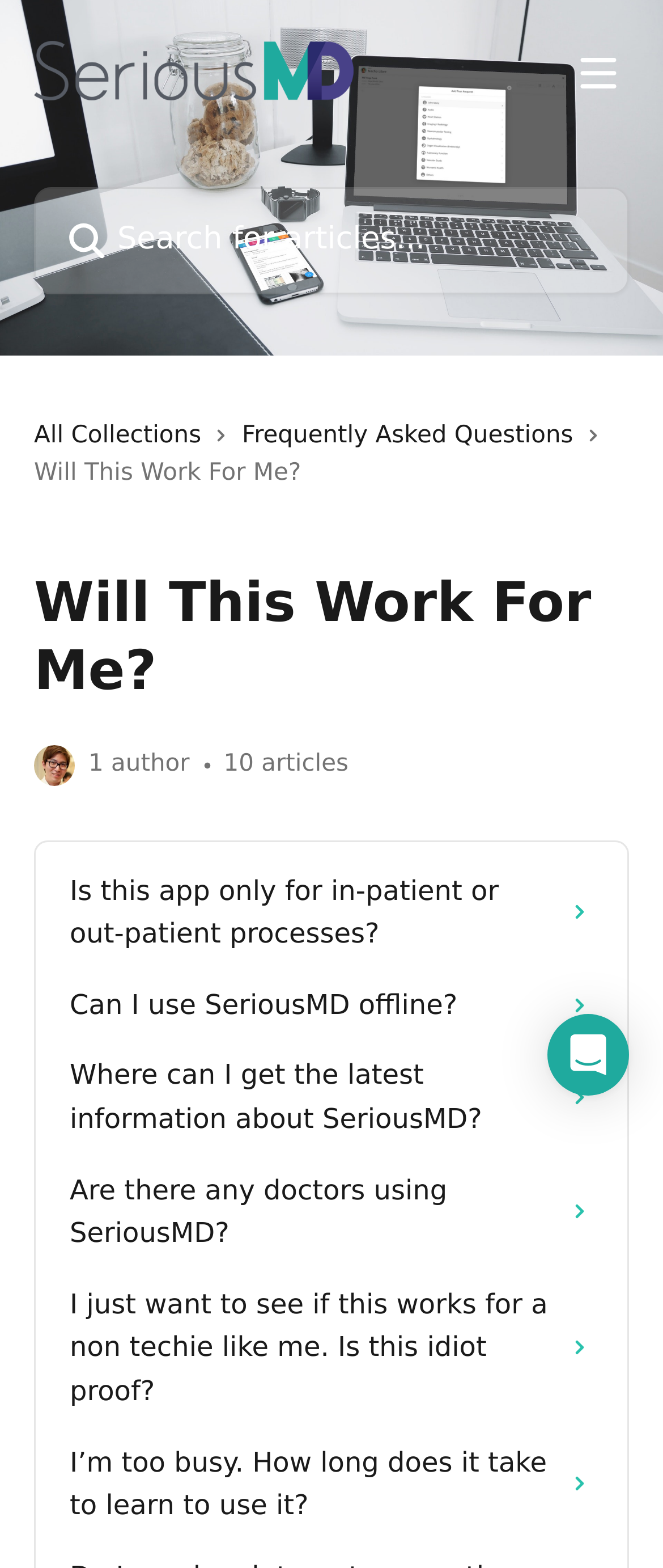What is the topic of the first question in the FAQ section?
Examine the screenshot and reply with a single word or phrase.

Is this app only for in-patient or out-patient processes?